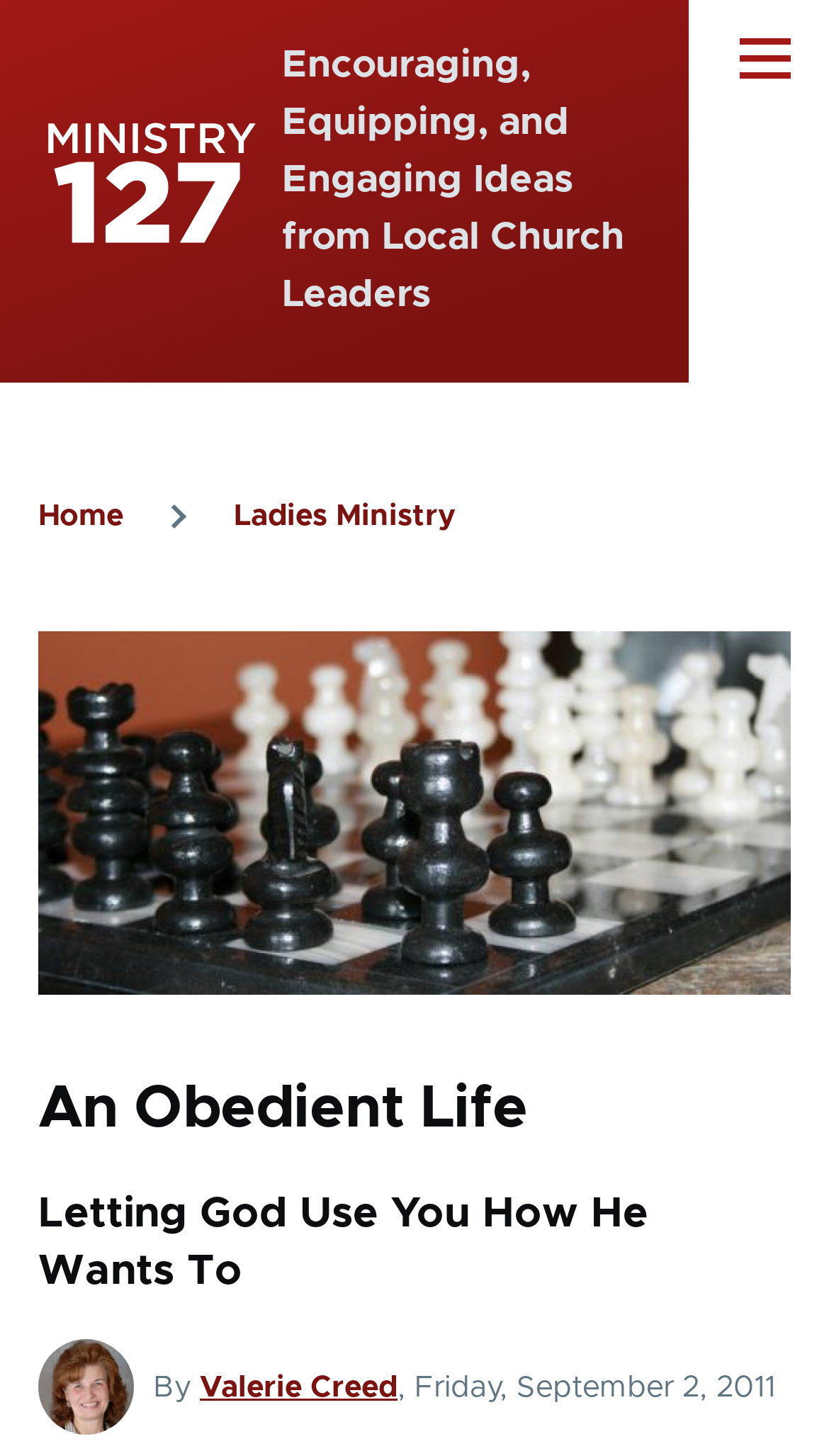Provide the bounding box coordinates of the HTML element this sentence describes: "Home".

[0.046, 0.345, 0.149, 0.365]